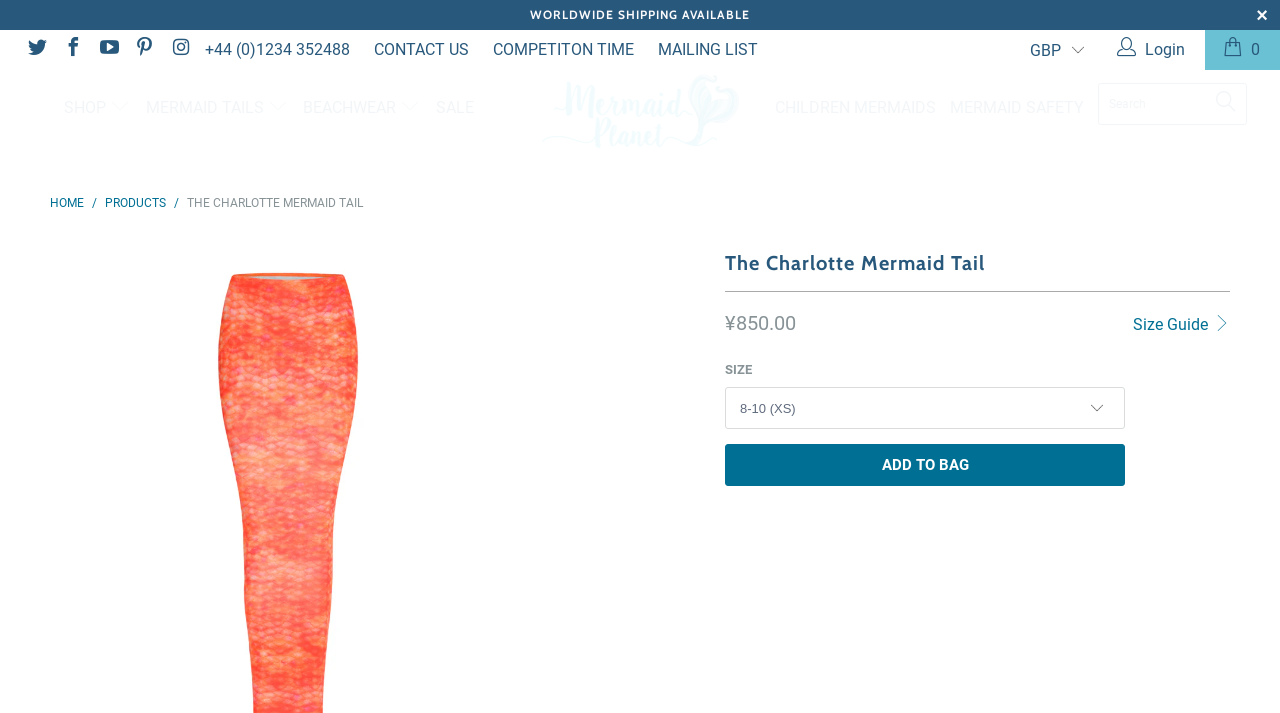Please locate the bounding box coordinates of the element that needs to be clicked to achieve the following instruction: "Search for products". The coordinates should be four float numbers between 0 and 1, i.e., [left, top, right, bottom].

[0.858, 0.116, 0.974, 0.175]